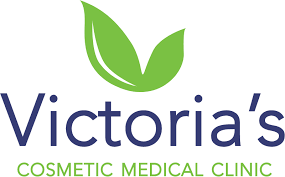What do the two green leaves symbolize?
Answer the question with a detailed explanation, including all necessary information.

The two green leaves above the name 'Victoria's' in the logo symbolize health and vitality, which are core aspects of the clinic's focus on cosmetic and medical services.